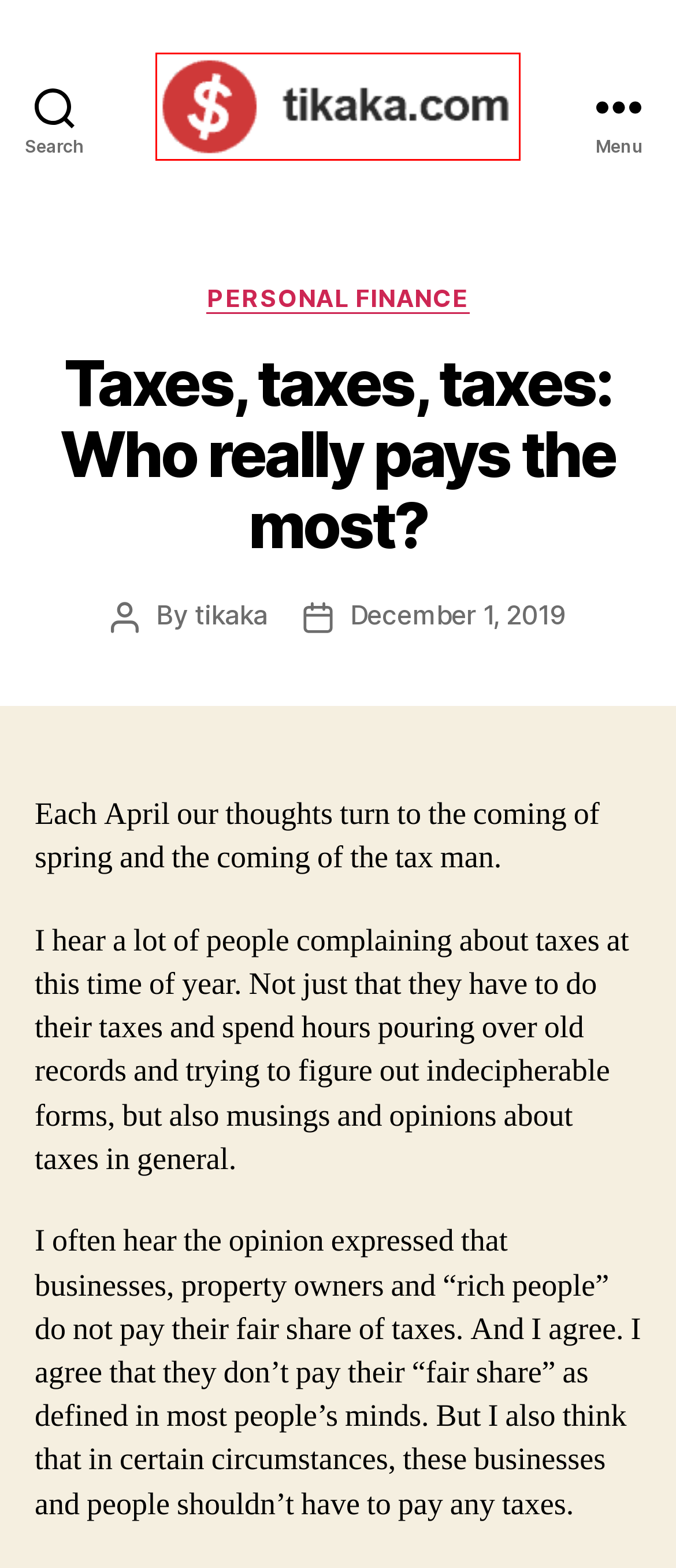Analyze the screenshot of a webpage that features a red rectangle bounding box. Pick the webpage description that best matches the new webpage you would see after clicking on the element within the red bounding box. Here are the candidates:
A. It's all about your money
B. The importance of your credit report
C. Billigt jagtudstyr | Gode tilbud på jagtbeklædning og jagtudstyr
D. Using a credit repair service
E. December 2019
F. Personal Finance
G. Miscellaneous
H. tikaka

A